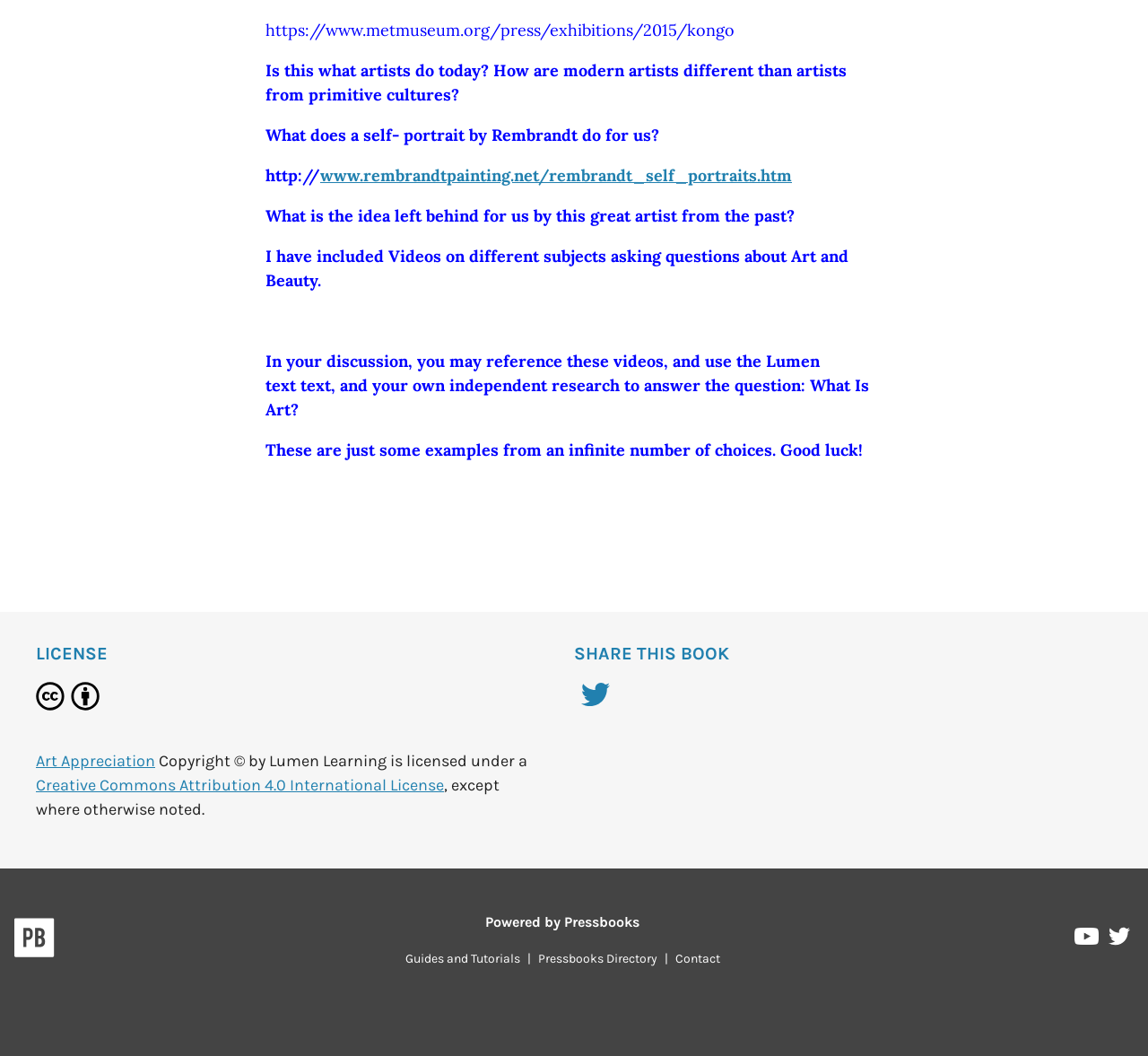Find and specify the bounding box coordinates that correspond to the clickable region for the instruction: "Click the link to learn about Rembrandt's self-portraits".

[0.279, 0.157, 0.69, 0.176]